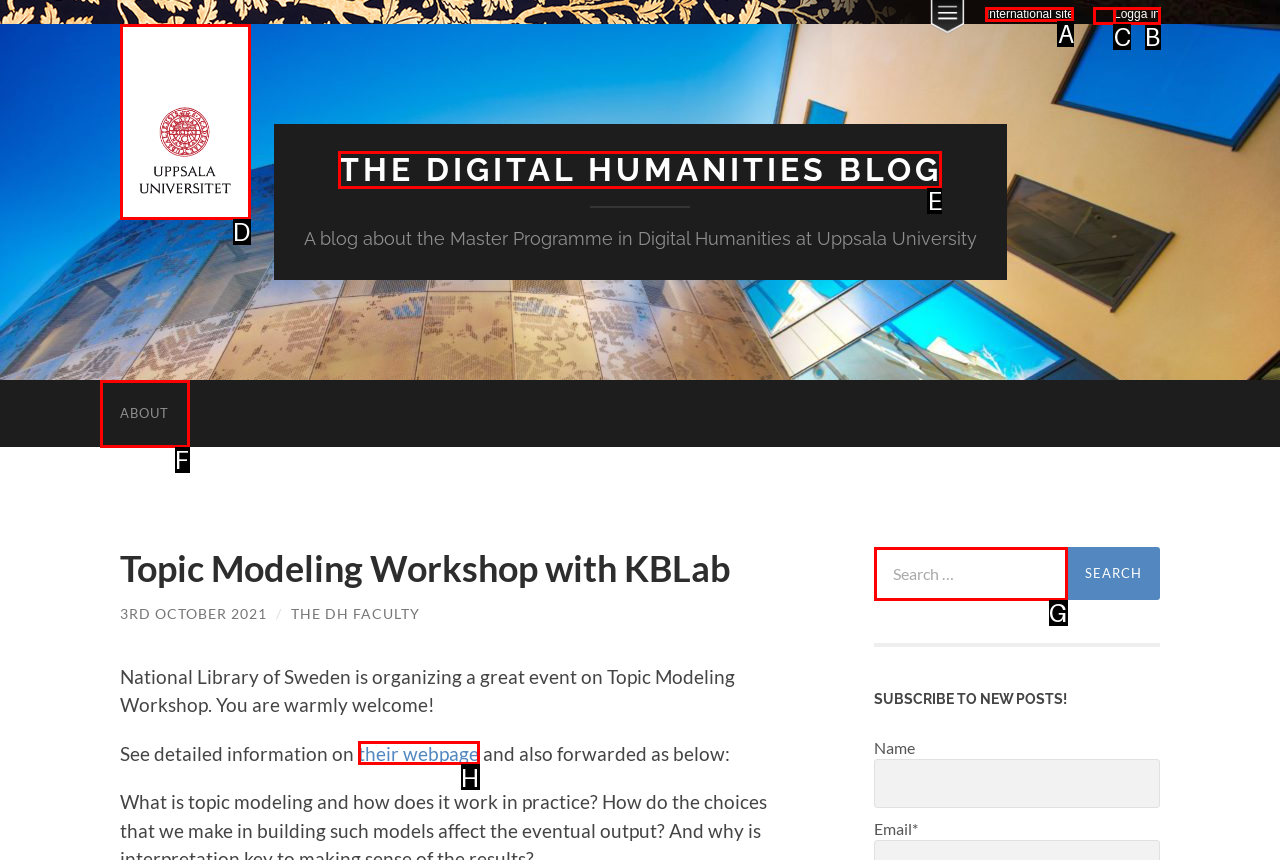Determine which HTML element fits the description: their webpage. Answer with the letter corresponding to the correct choice.

H